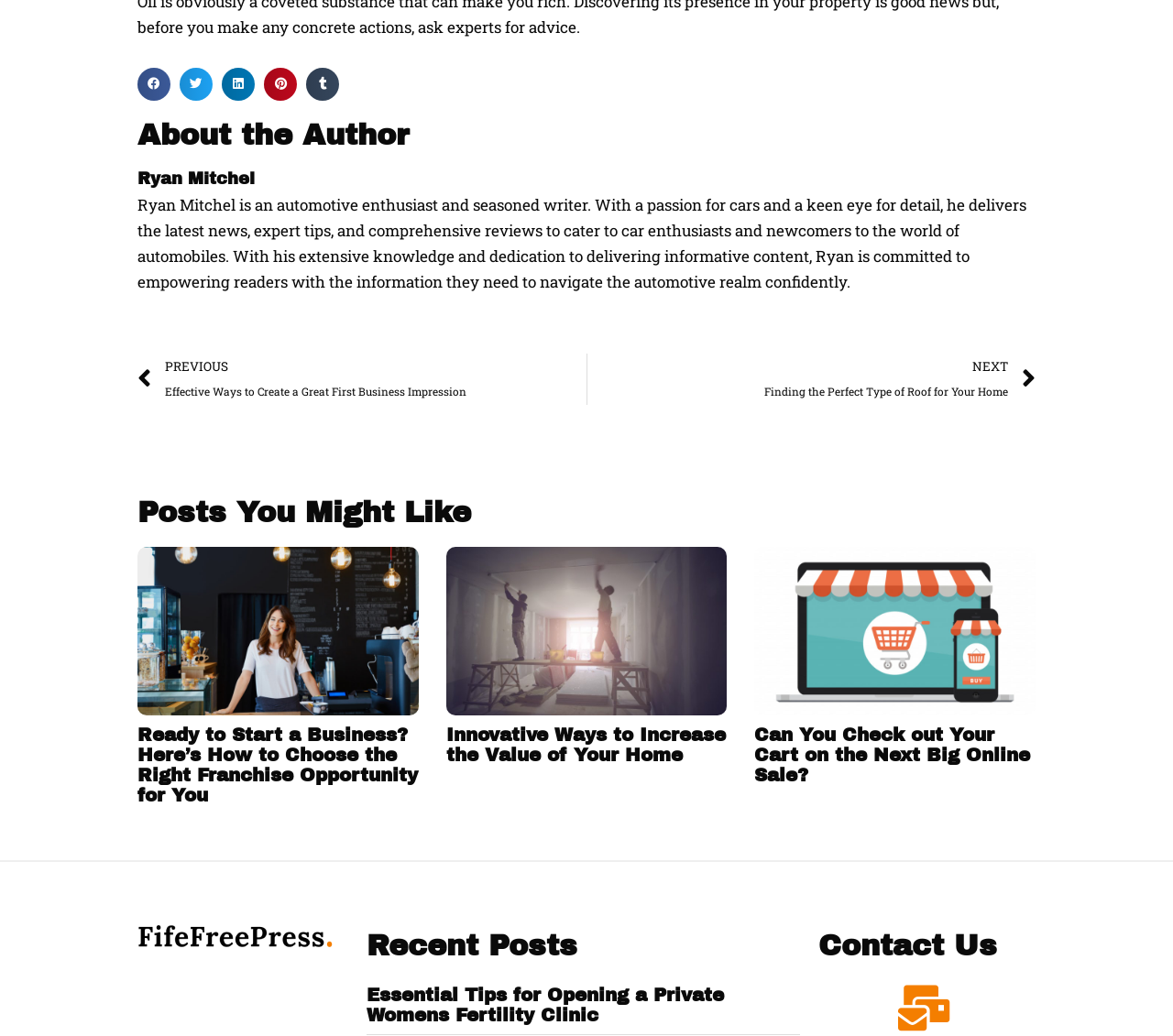Identify the bounding box coordinates of the specific part of the webpage to click to complete this instruction: "Share on facebook".

[0.117, 0.065, 0.145, 0.097]